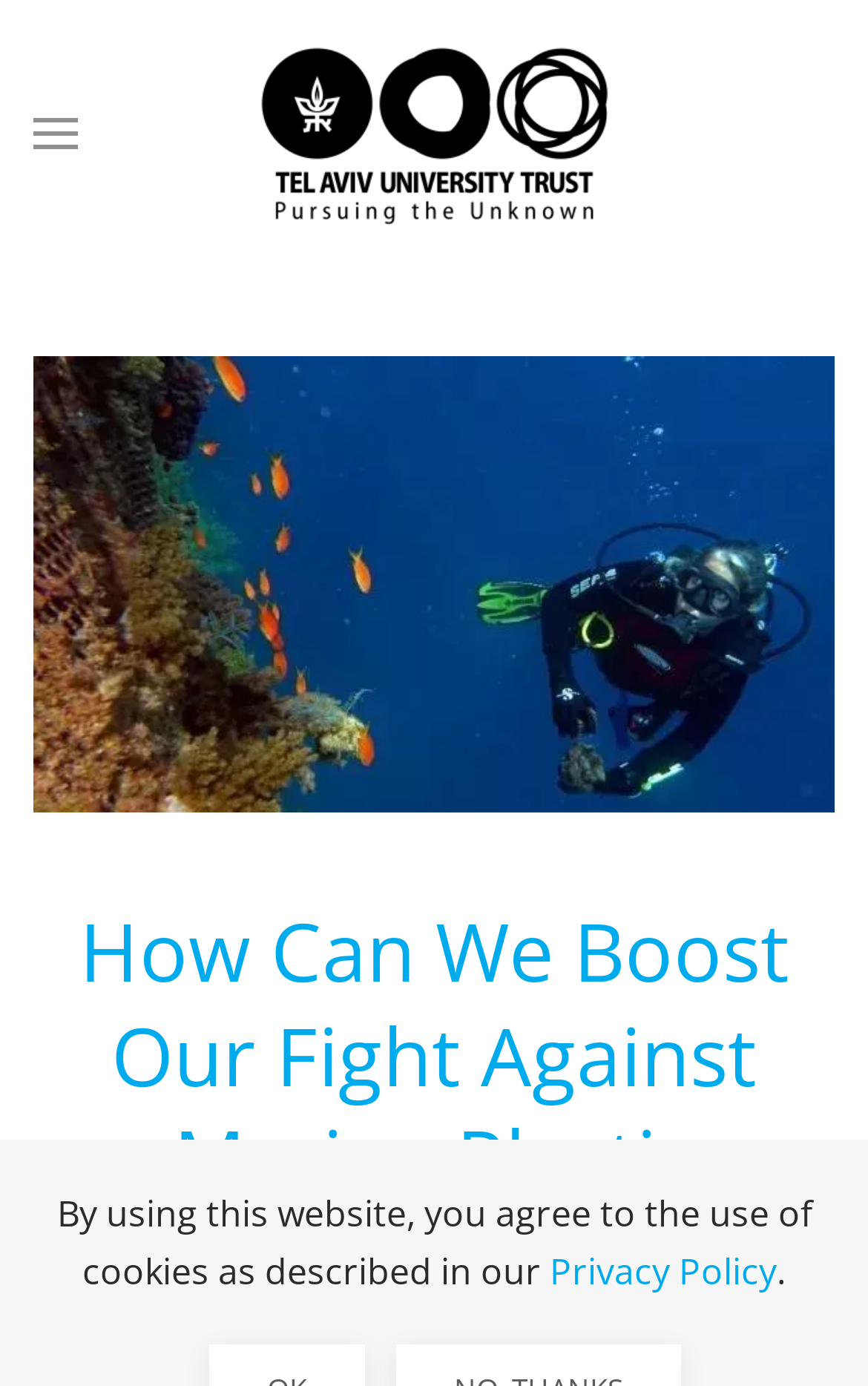Detail the webpage's structure and highlights in your description.

The webpage is about boosting the fight against marine plastic pollution, as indicated by the title "How Can We Boost Our Fight Against Marine Plastic Pollution?" at the top of the page. 

At the top left corner, there is a button to "Open menu" accompanied by a small image. To the right of this button, there is a link to "Back to home" with the Tel Aviv University Trust logo, which is an image with the caption "Tel Aviv University Trust - Pursuing the Unknown". 

Below these elements, there is a prominent heading that repeats the title "How Can We Boost Our Fight Against Marine Plastic Pollution?".

At the bottom of the page, there is a notice about the use of cookies, stating "By using this website, you agree to the use of cookies as described in our" followed by a link to the "Privacy Policy" and a period.